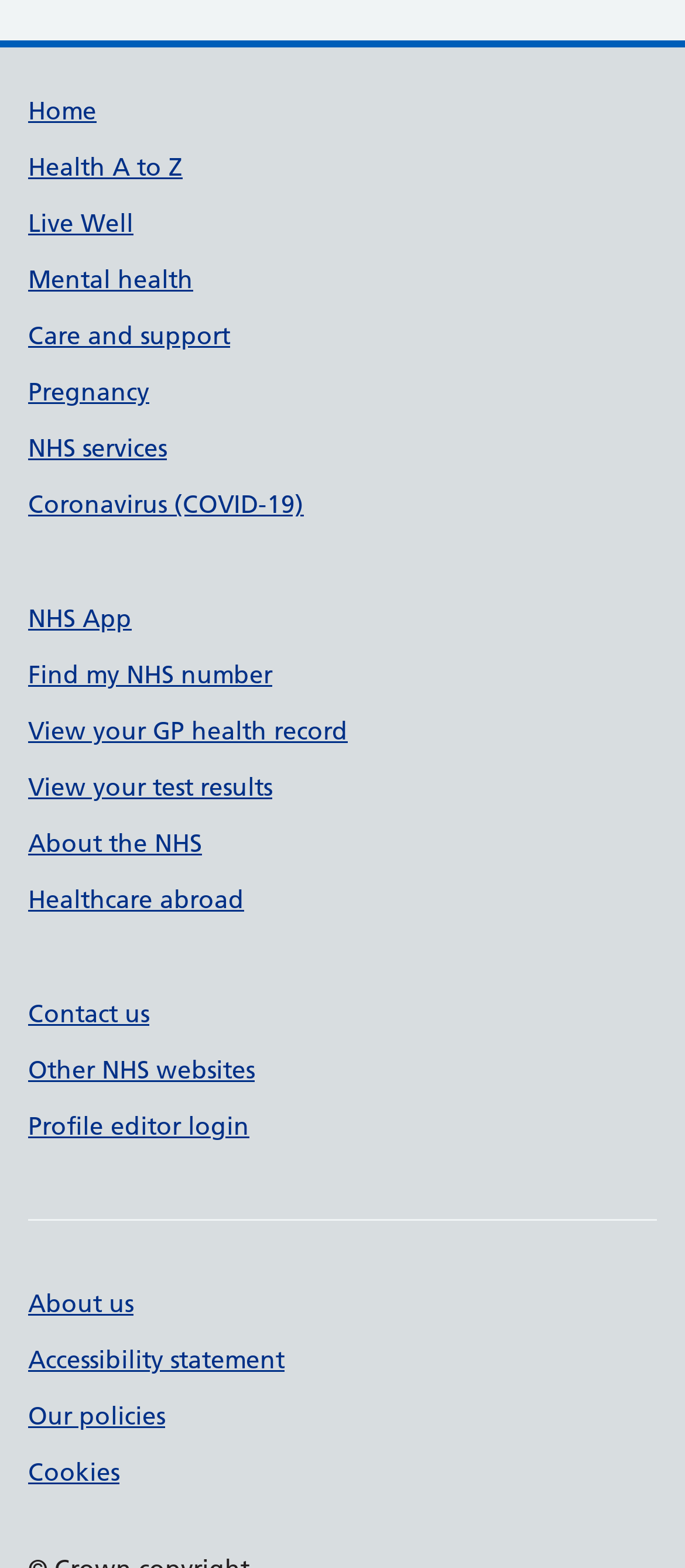How many links are present on the webpage?
Your answer should be a single word or phrase derived from the screenshot.

At least 20